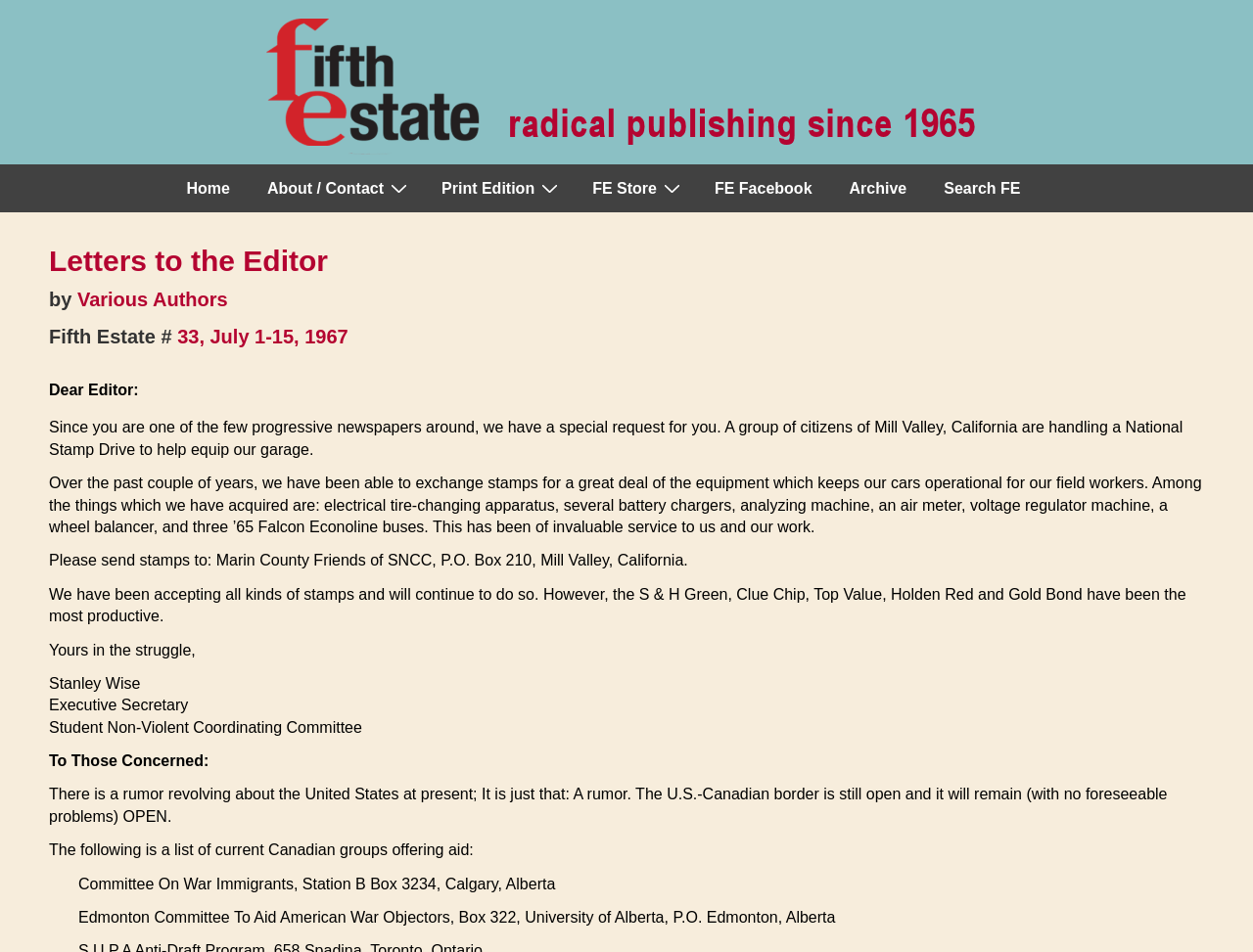Give a one-word or short phrase answer to this question: 
What is the purpose of the Committee On War Immigrants?

Aid